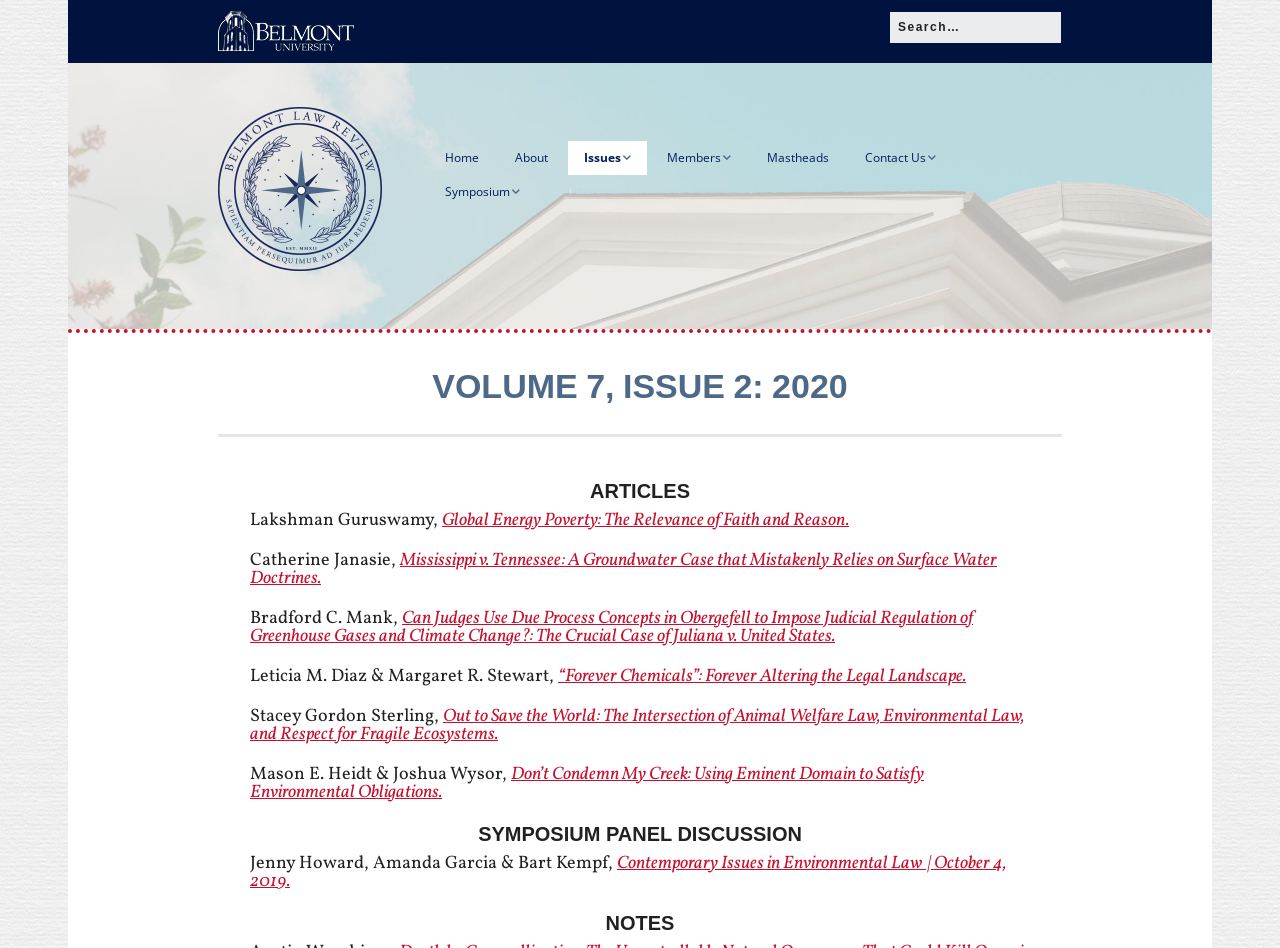Locate and extract the headline of this webpage.

Belmont Law Review